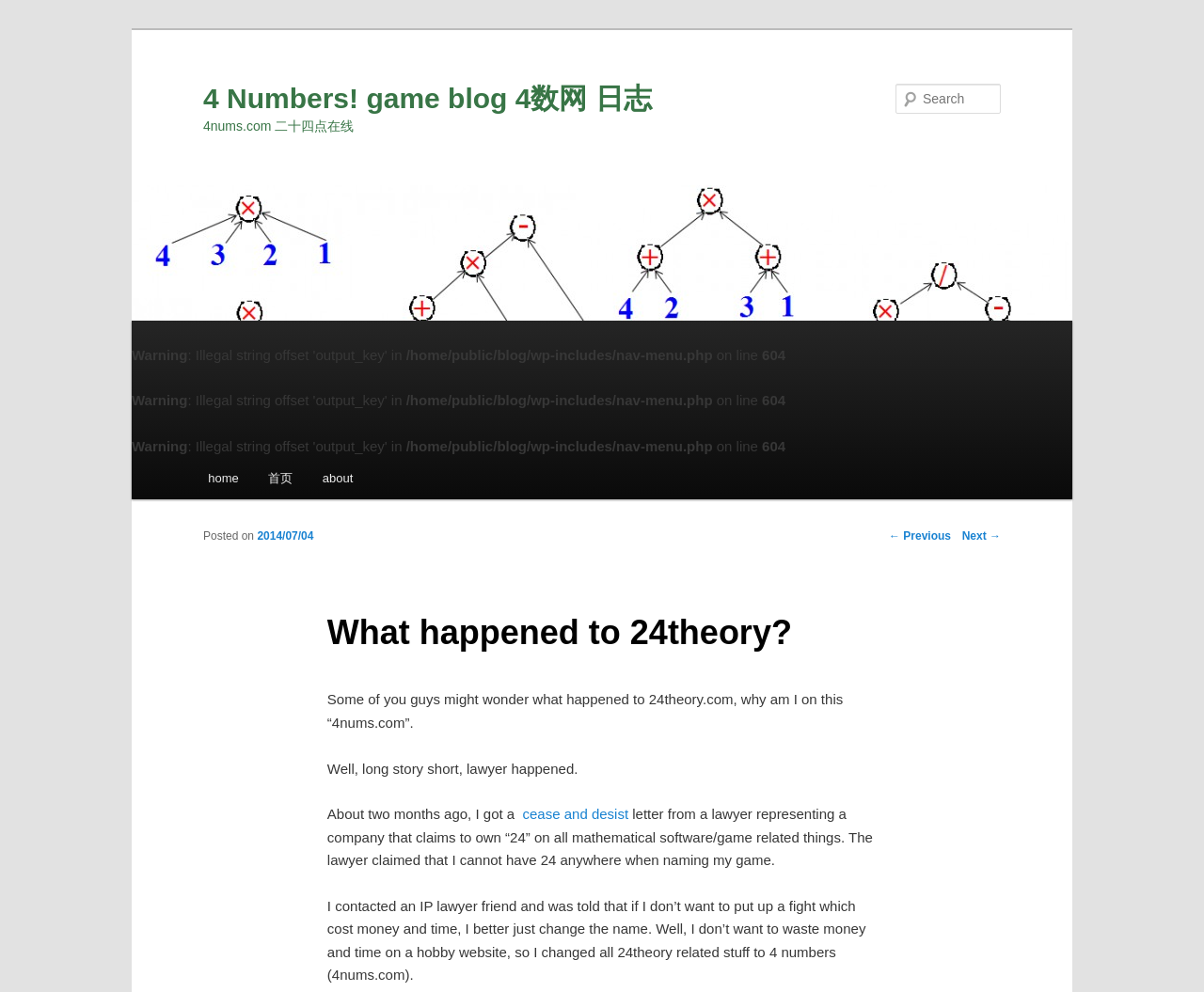Please give a succinct answer to the question in one word or phrase:
What is the topic of the main article?

What happened to 24theory?